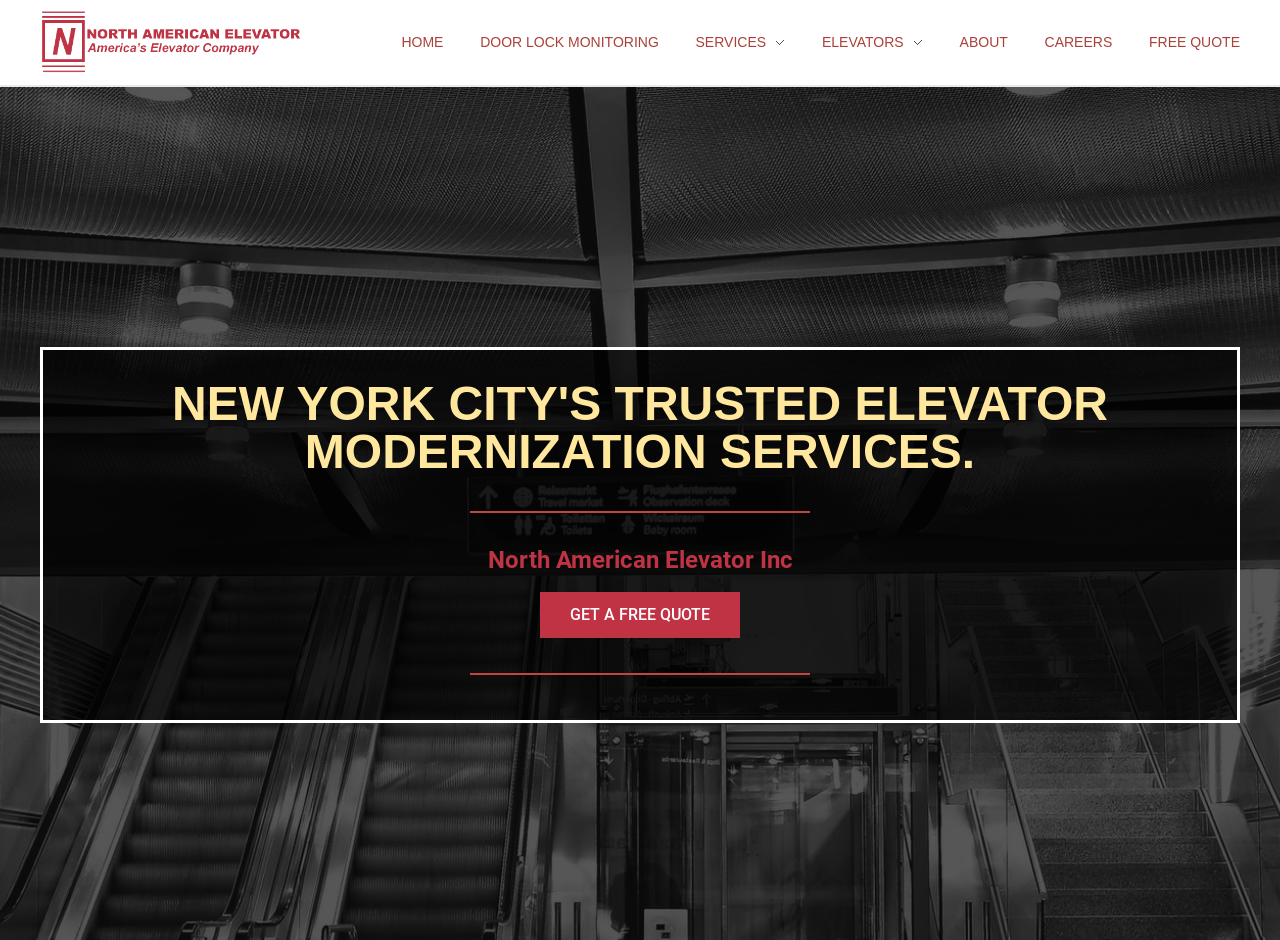Identify the bounding box coordinates for the region of the element that should be clicked to carry out the instruction: "visit the elevators page". The bounding box coordinates should be four float numbers between 0 and 1, i.e., [left, top, right, bottom].

[0.628, 0.0, 0.735, 0.09]